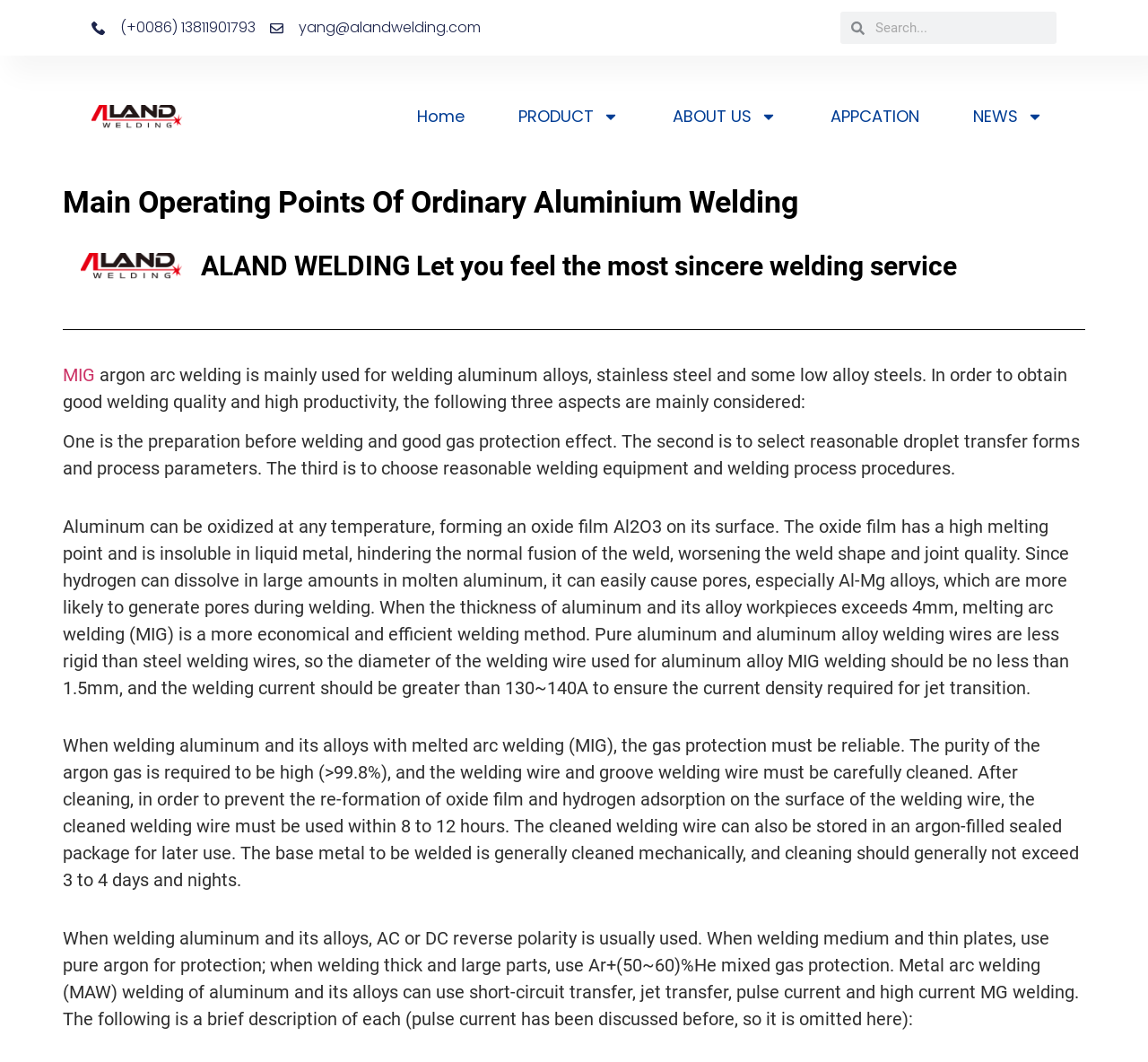Locate the bounding box coordinates of the element that should be clicked to execute the following instruction: "Explore PRODUCT options".

[0.44, 0.09, 0.55, 0.13]